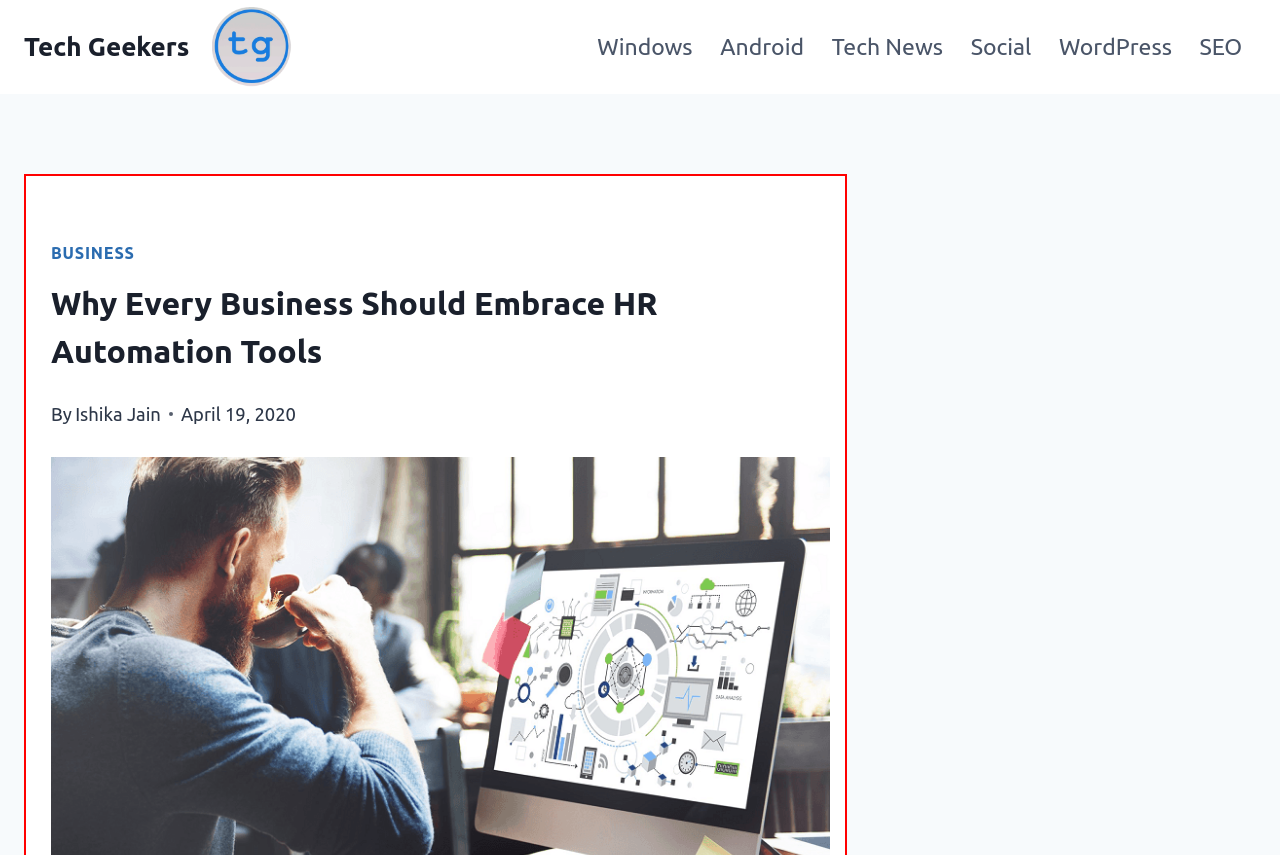Please locate the clickable area by providing the bounding box coordinates to follow this instruction: "view Tech News page".

[0.639, 0.009, 0.748, 0.101]